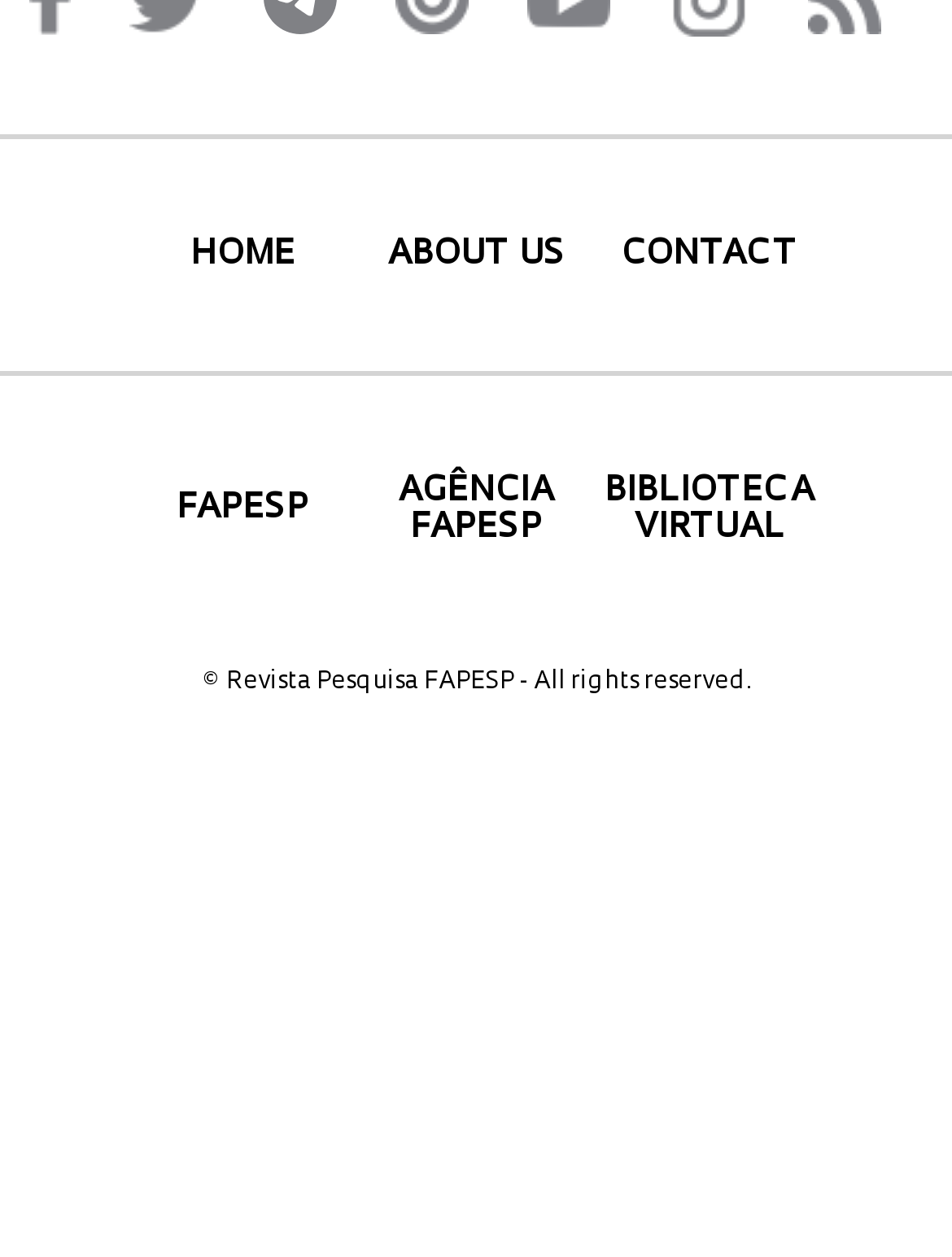How many main navigation links are there?
Can you provide an in-depth and detailed response to the question?

I counted the number of main navigation links at the top of the webpage, which are 'HOME', 'ABOUT US', 'CONTACT', and 'FAPESP', so there are 4 main navigation links.